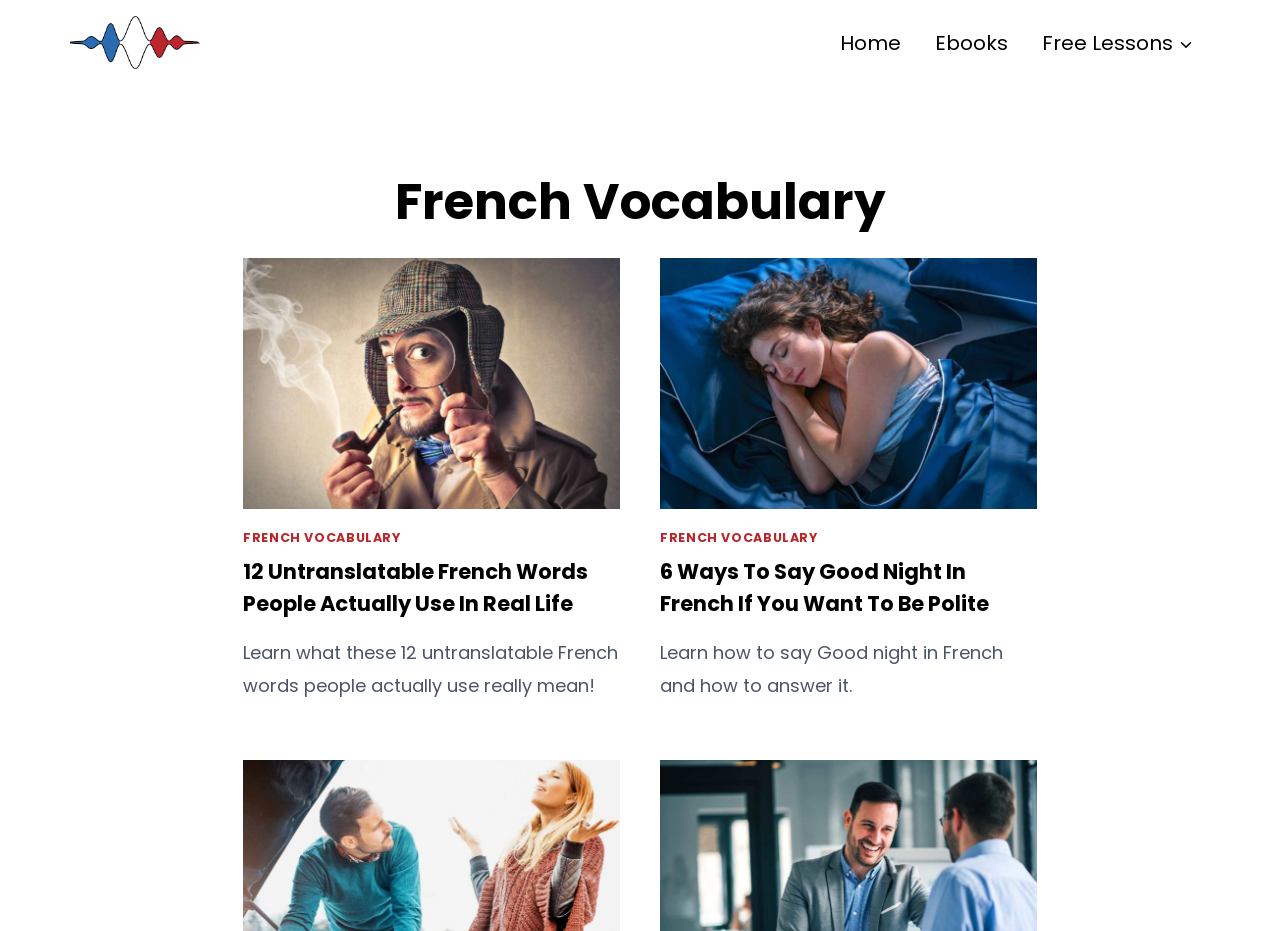Provide a one-word or short-phrase response to the question:
What is the title of the first article?

12 Untranslatable French Words